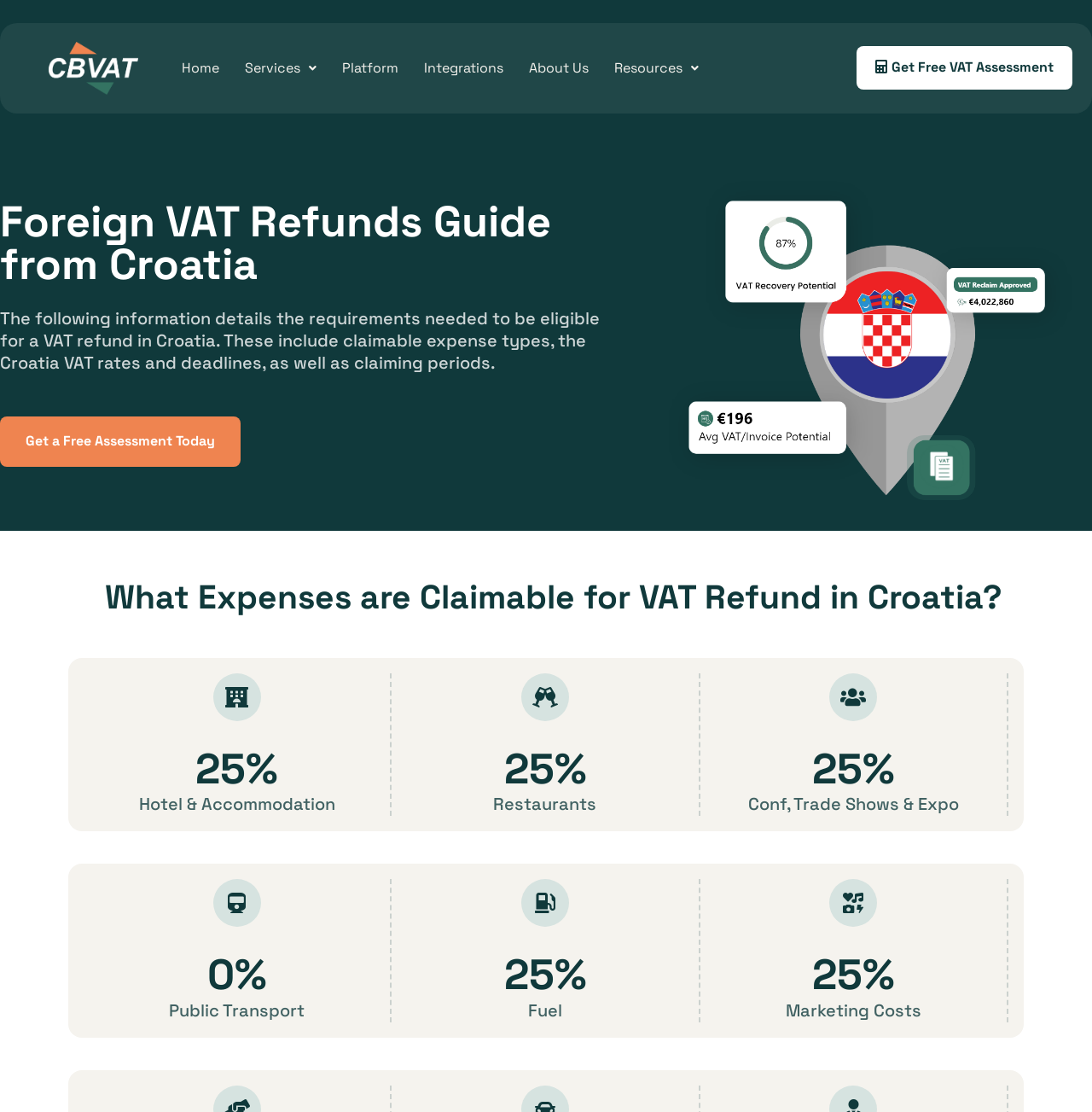What is the deadline for claiming VAT refund in Croatia? Examine the screenshot and reply using just one word or a brief phrase.

Not specified